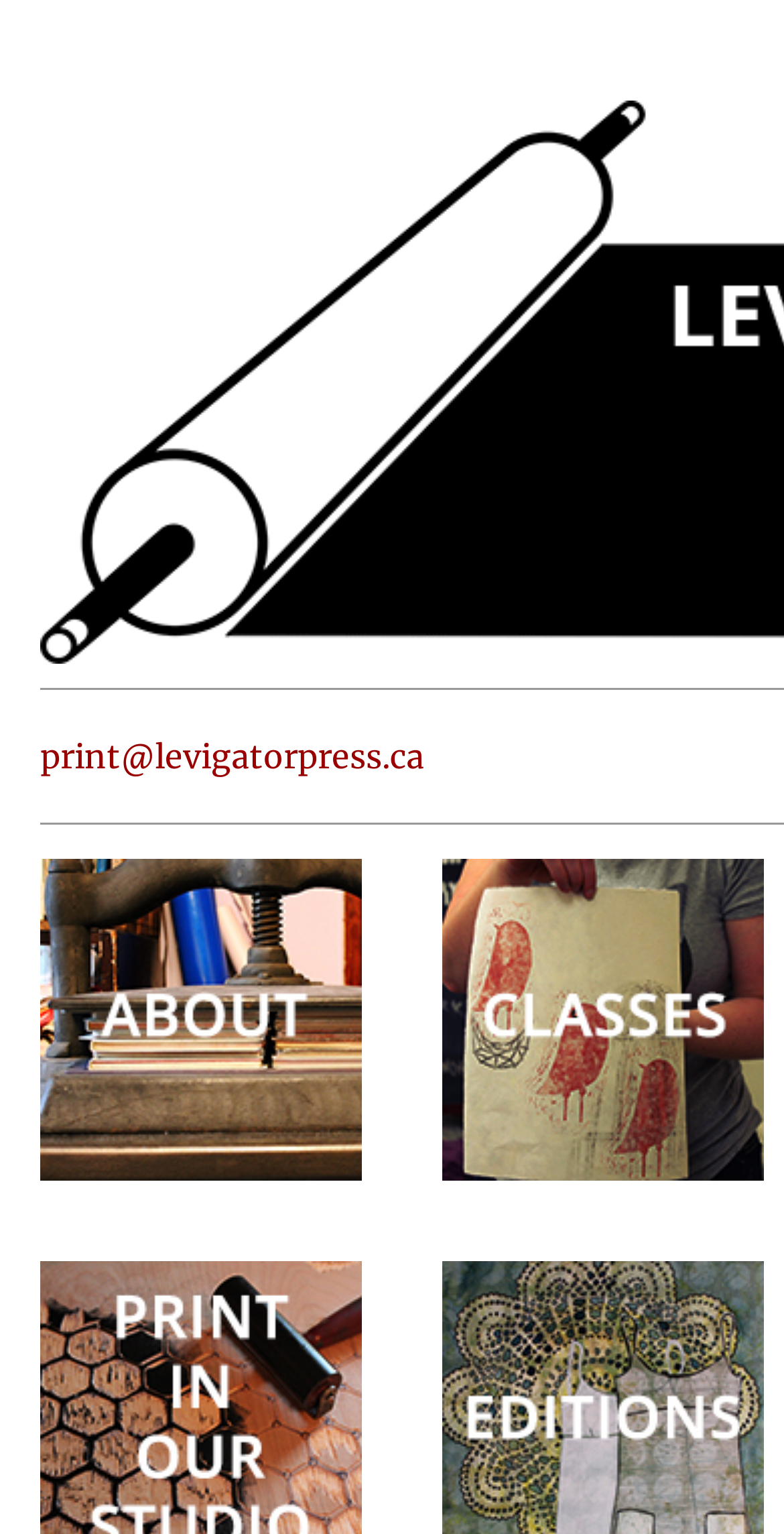How many images are there on the bottom?
Answer the question based on the image using a single word or a brief phrase.

2